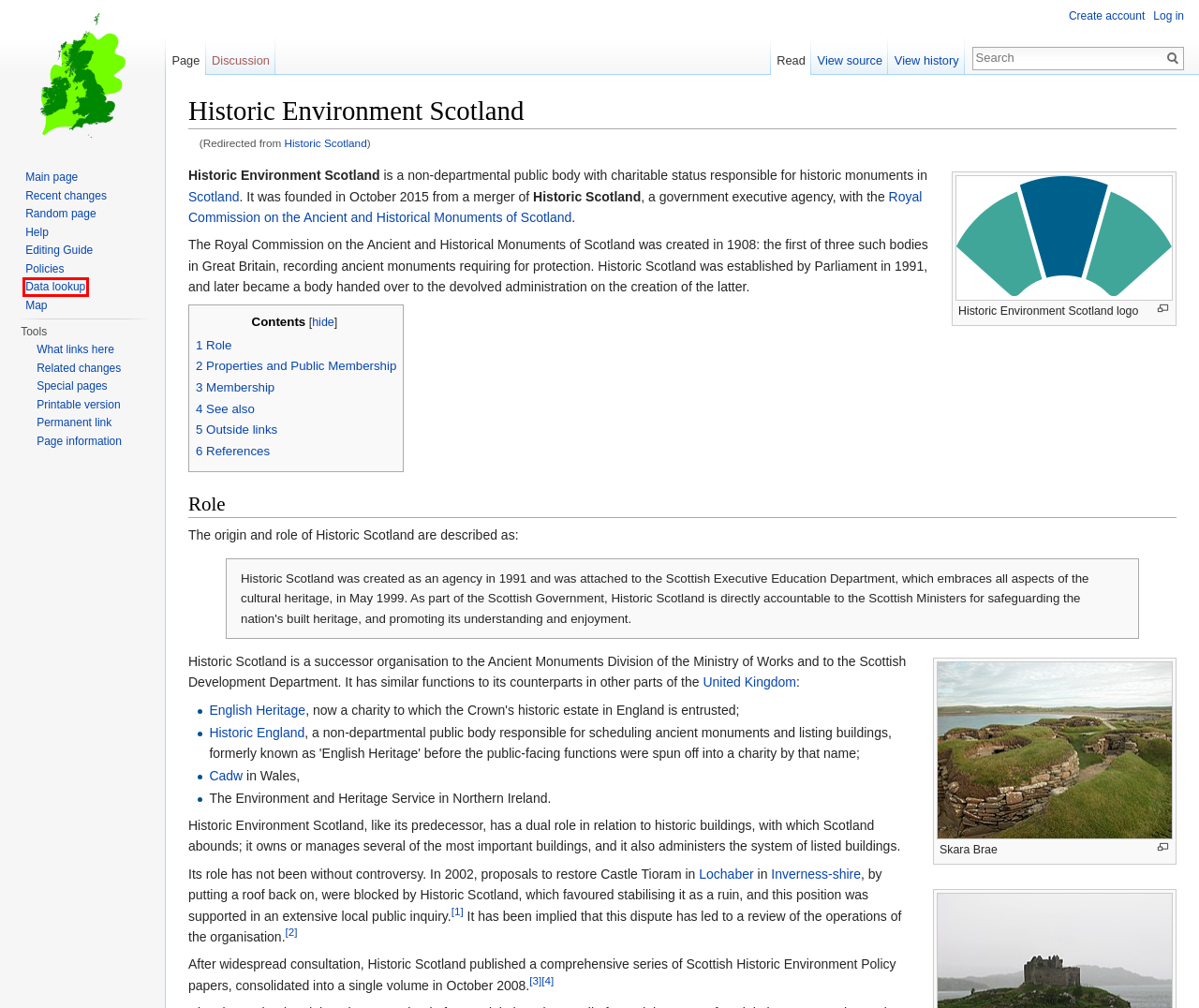A screenshot of a webpage is provided, featuring a red bounding box around a specific UI element. Identify the webpage description that most accurately reflects the new webpage after interacting with the selected element. Here are the candidates:
A. Great Britain and Ireland - interactive county map
B. Historic Environment Scotland | Àrainneachd Eachdraidheil Alba
C. Postcode and county lookup tools
D. News | The Scotsman
E. Information for "Historic Environment Scotland/w/index.php" - Wikishire
F. The Scottish Ten | Scotland's Dedicated Building Conservation Centre
G. Revision history of "Historic Environment Scotland/w/index.php" - Wikishire
H. Login required - Wikishire

C